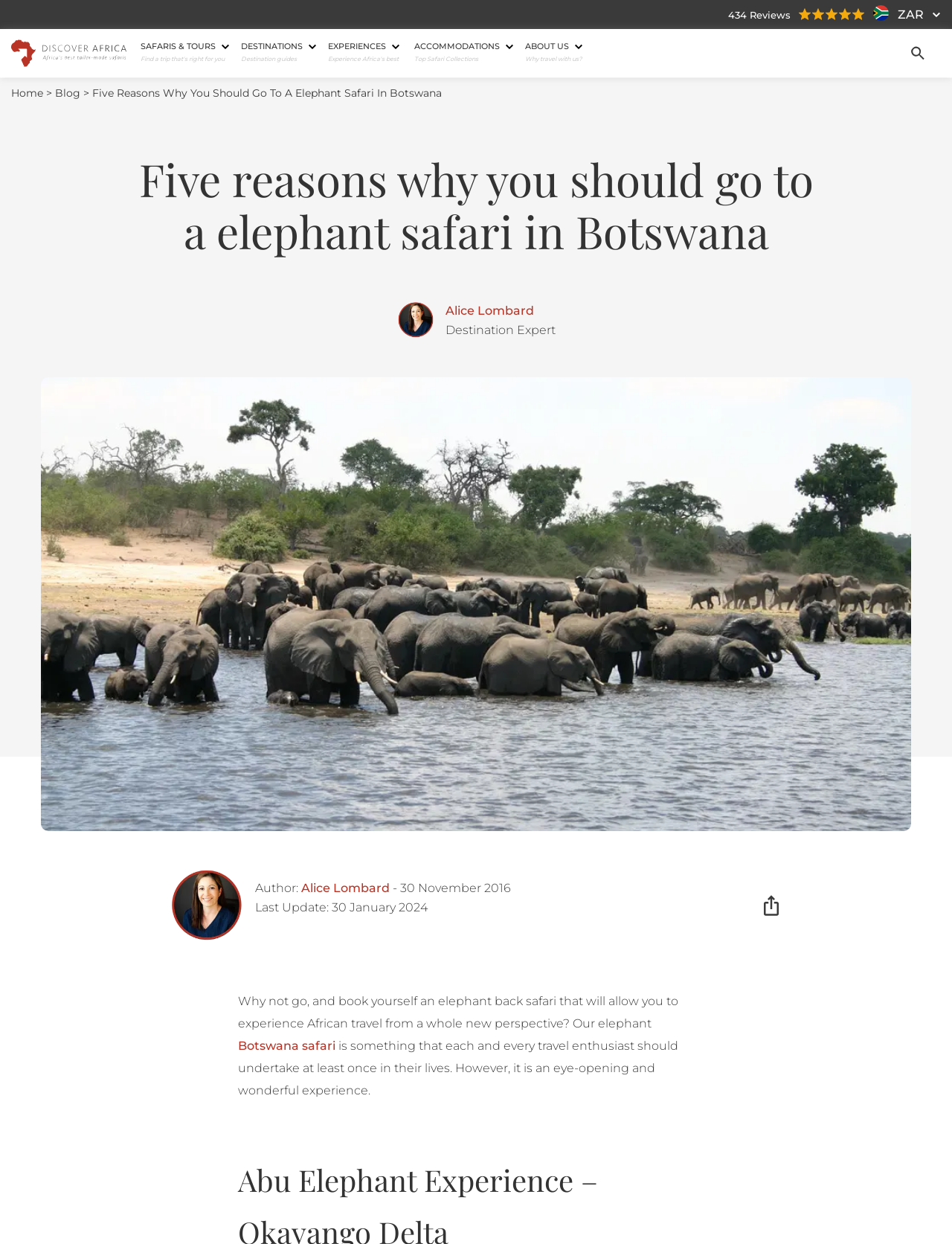How many reviews are mentioned on the webpage? Based on the image, give a response in one word or a short phrase.

434